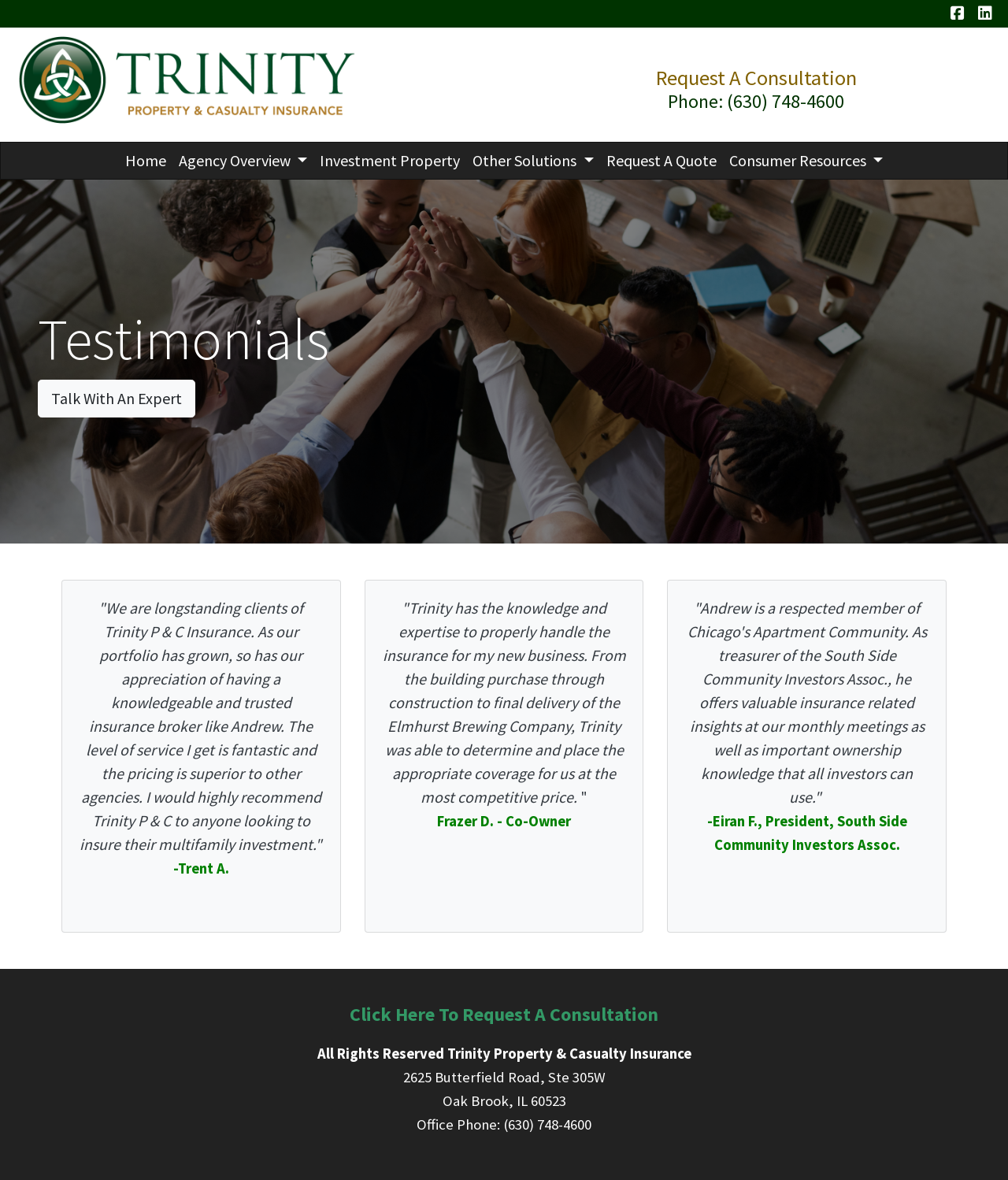Please find and report the bounding box coordinates of the element to click in order to perform the following action: "Click the 'Click Here To Request A Consultation' link". The coordinates should be expressed as four float numbers between 0 and 1, in the format [left, top, right, bottom].

[0.347, 0.849, 0.653, 0.87]